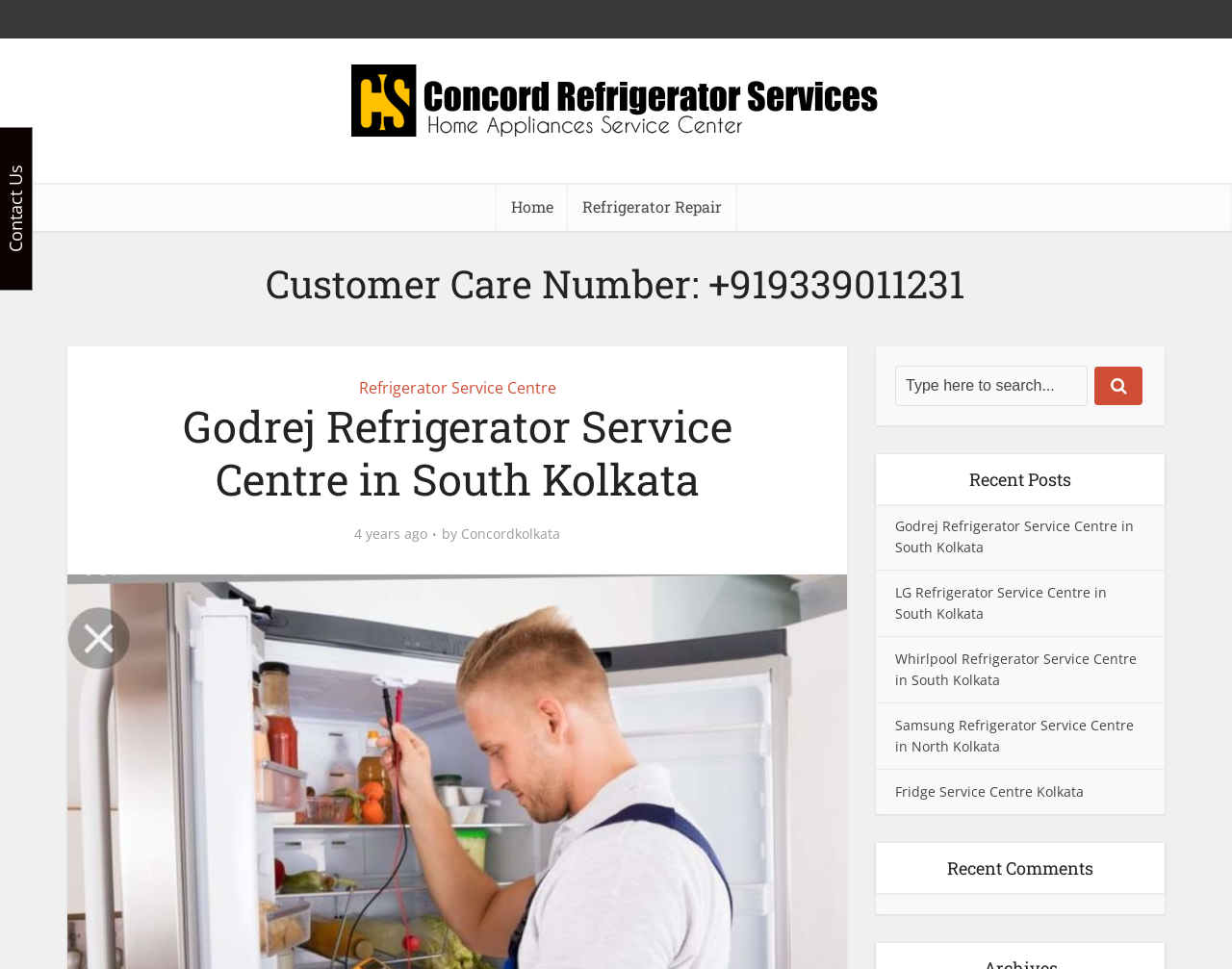Identify the bounding box for the UI element specified in this description: "Refrigerator Repair". The coordinates must be four float numbers between 0 and 1, formatted as [left, top, right, bottom].

[0.461, 0.189, 0.597, 0.238]